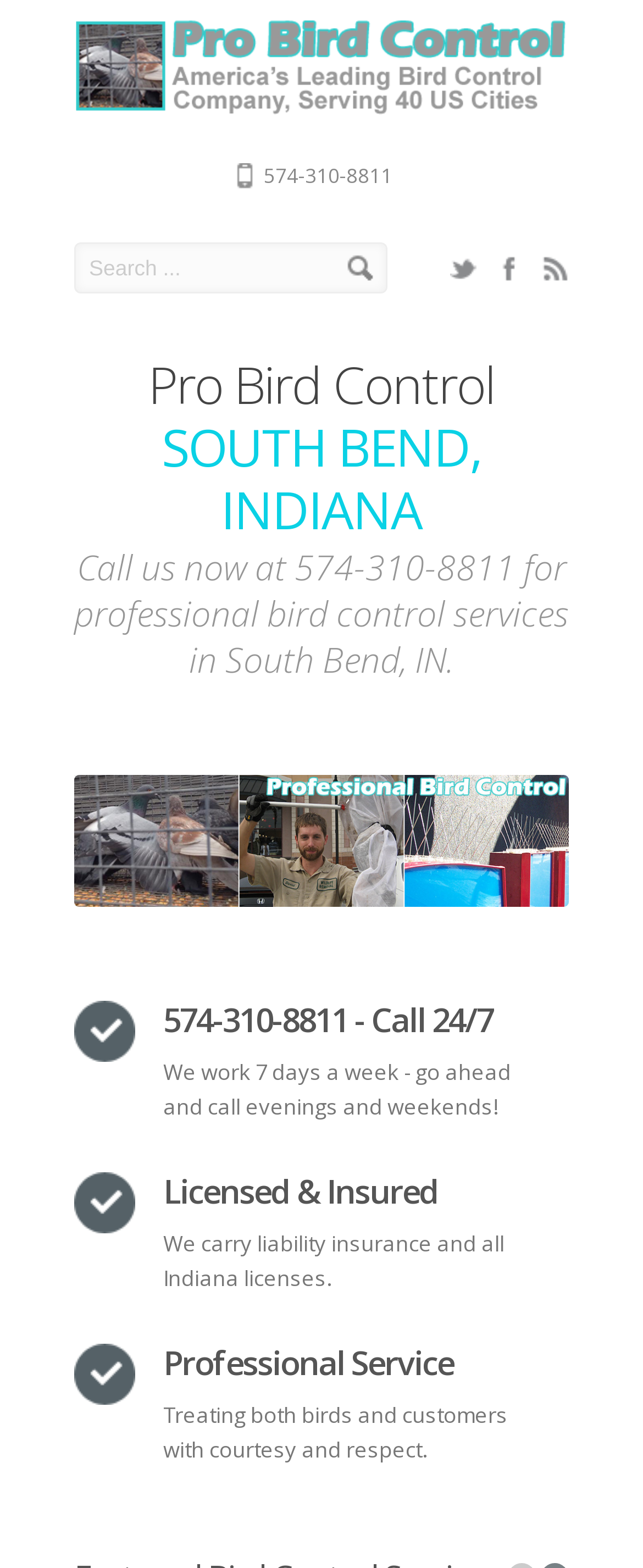Answer the question in a single word or phrase:
What is the focus of Pro Bird Control's services?

Bird control